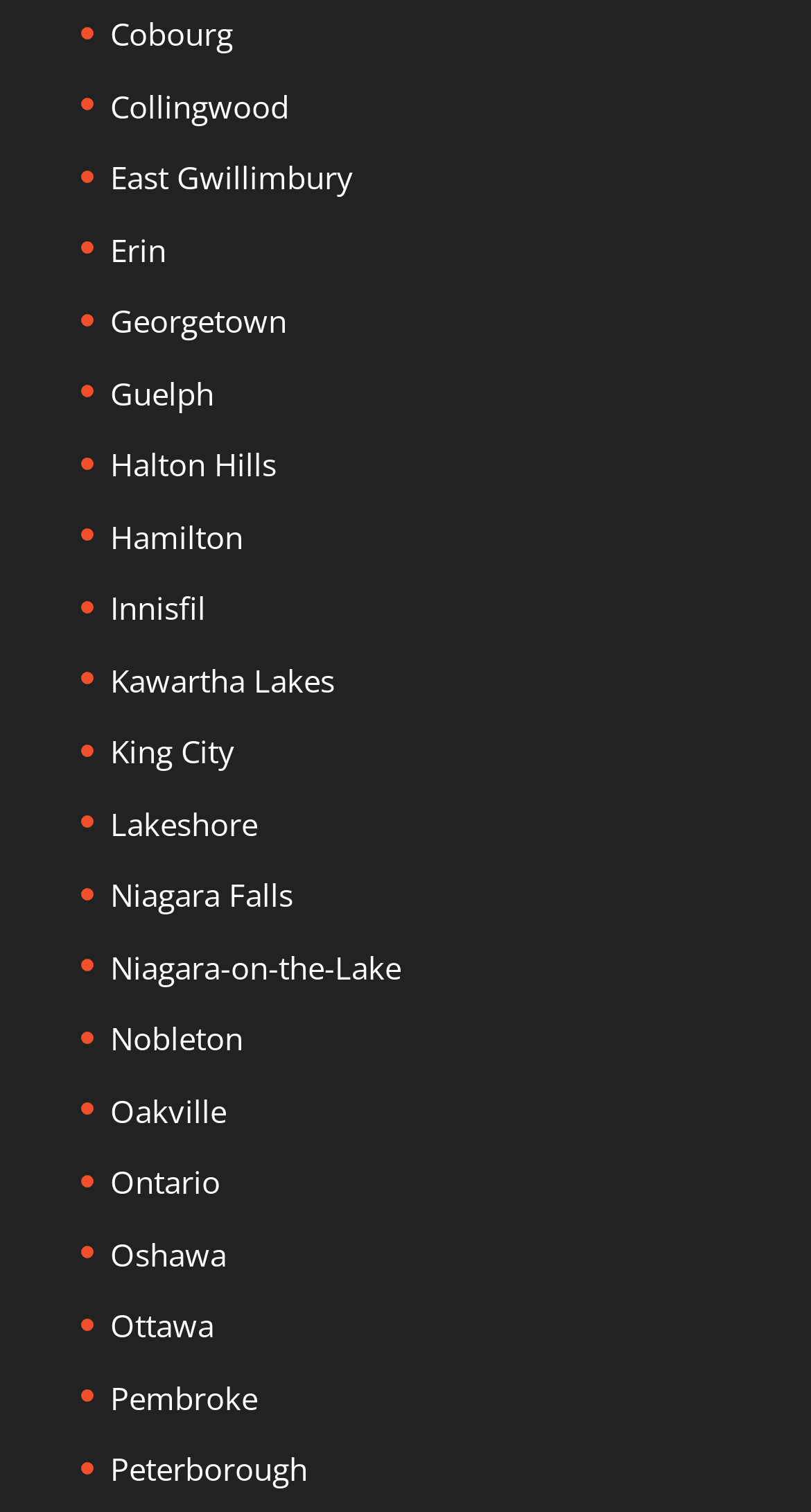Identify the bounding box coordinates of the element that should be clicked to fulfill this task: "view Peterborough". The coordinates should be provided as four float numbers between 0 and 1, i.e., [left, top, right, bottom].

[0.136, 0.957, 0.379, 0.985]